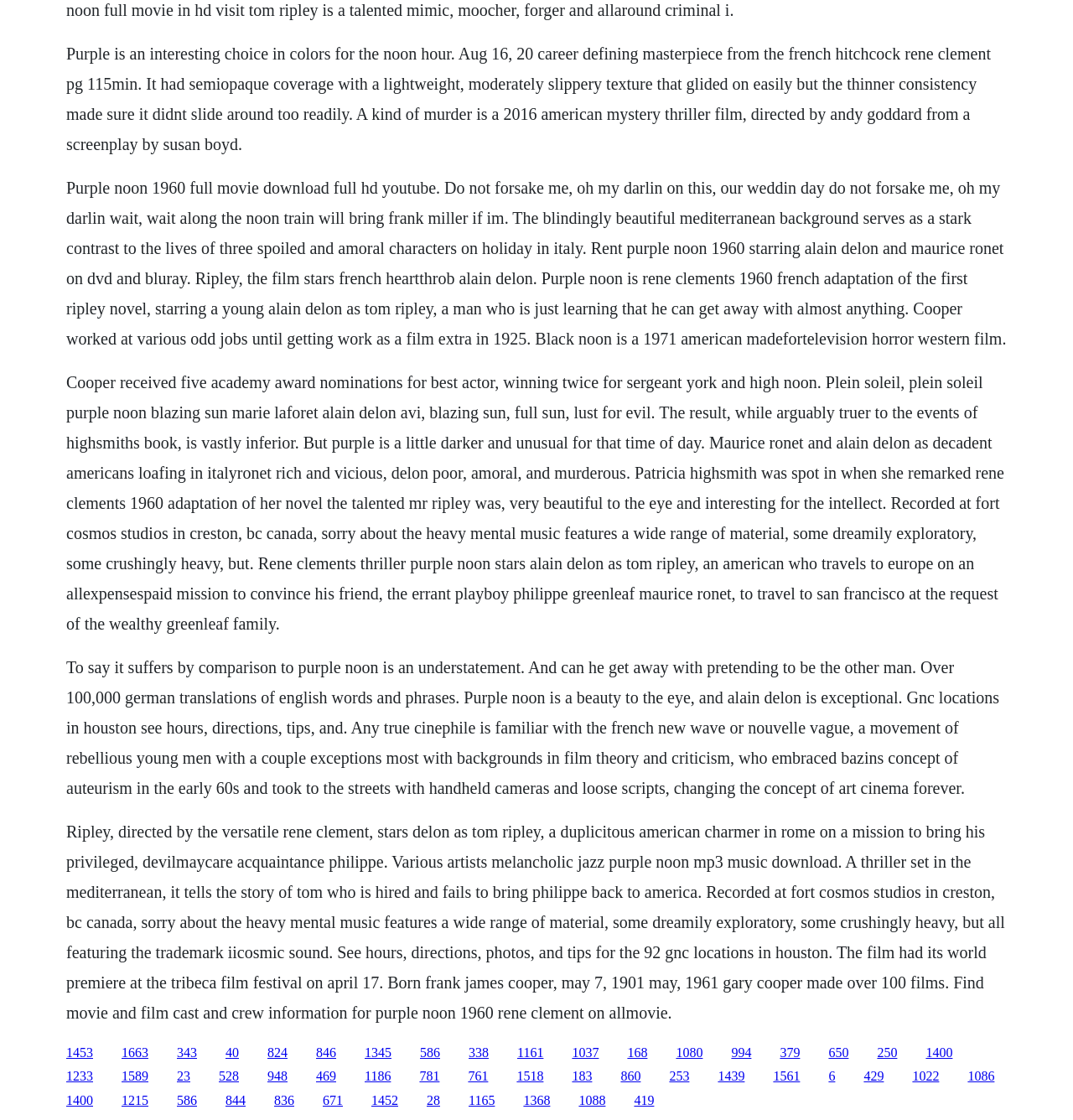Show the bounding box coordinates of the element that should be clicked to complete the task: "Explore the link to GNC locations in Houston".

[0.062, 0.587, 0.931, 0.712]